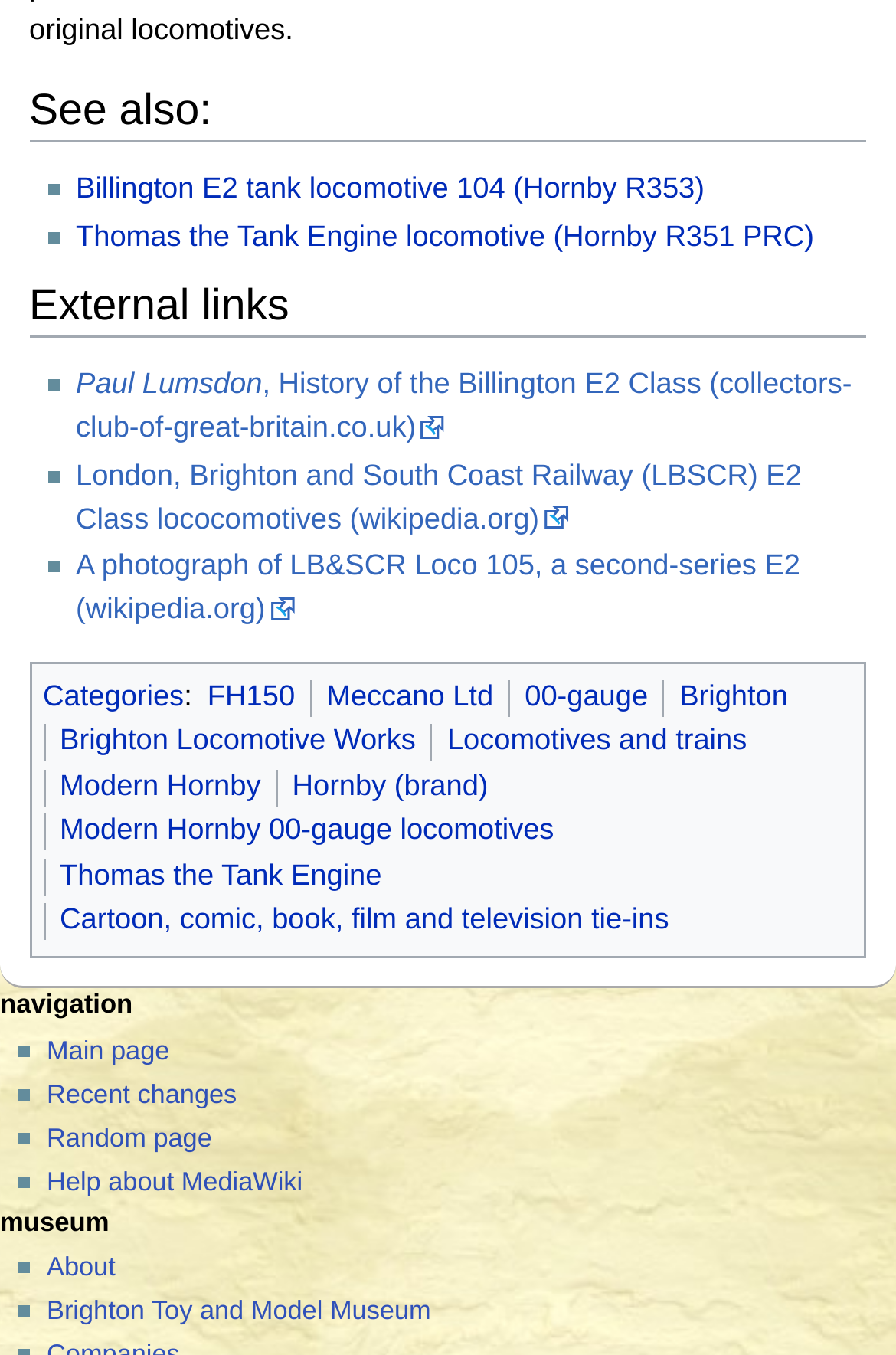What is the category of the Billington E2 tank locomotive?
From the image, respond with a single word or phrase.

FH150